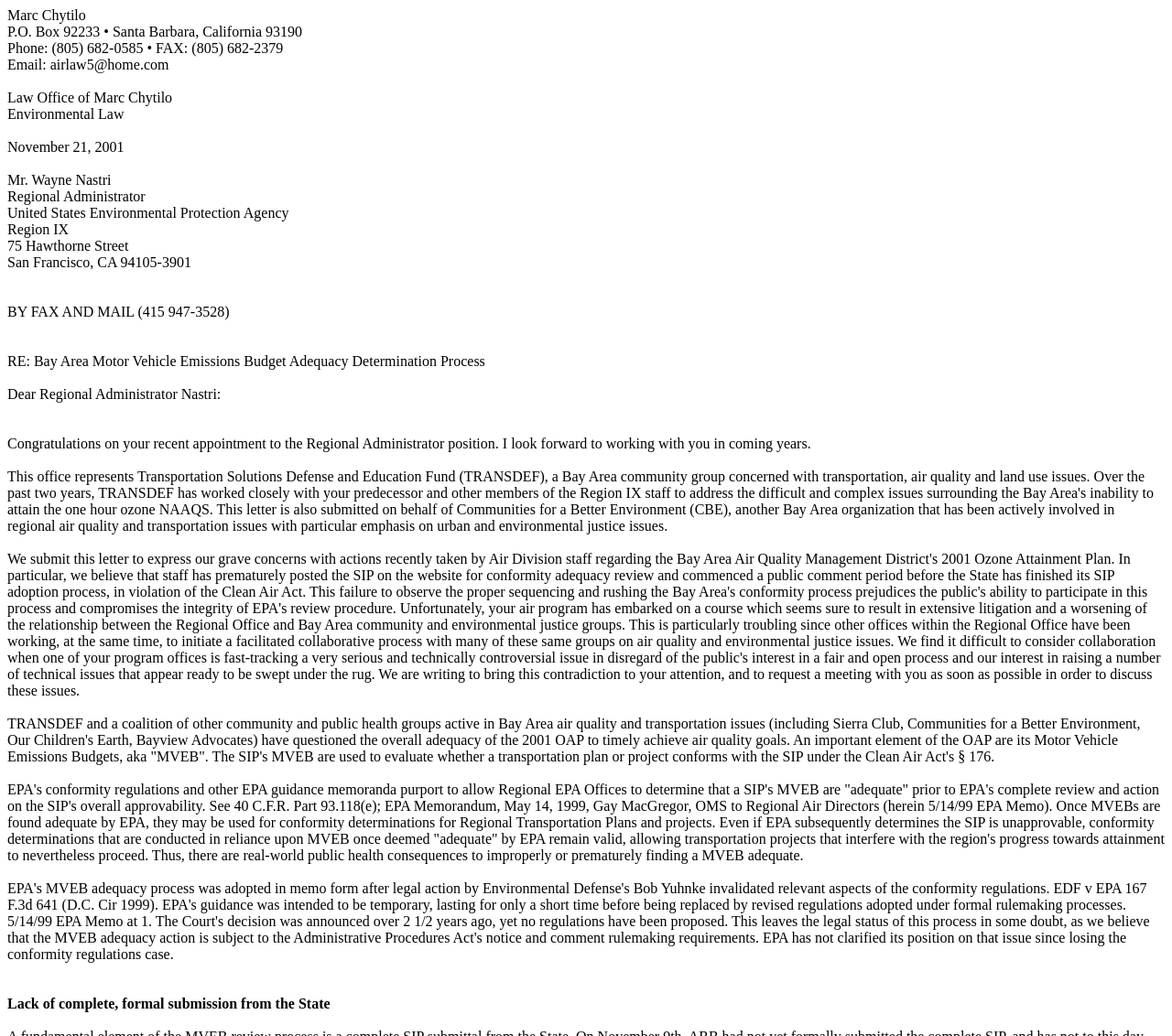What is the topic of the letter?
Examine the image and give a concise answer in one word or a short phrase.

Bay Area Motor Vehicle Emissions Budget Adequacy